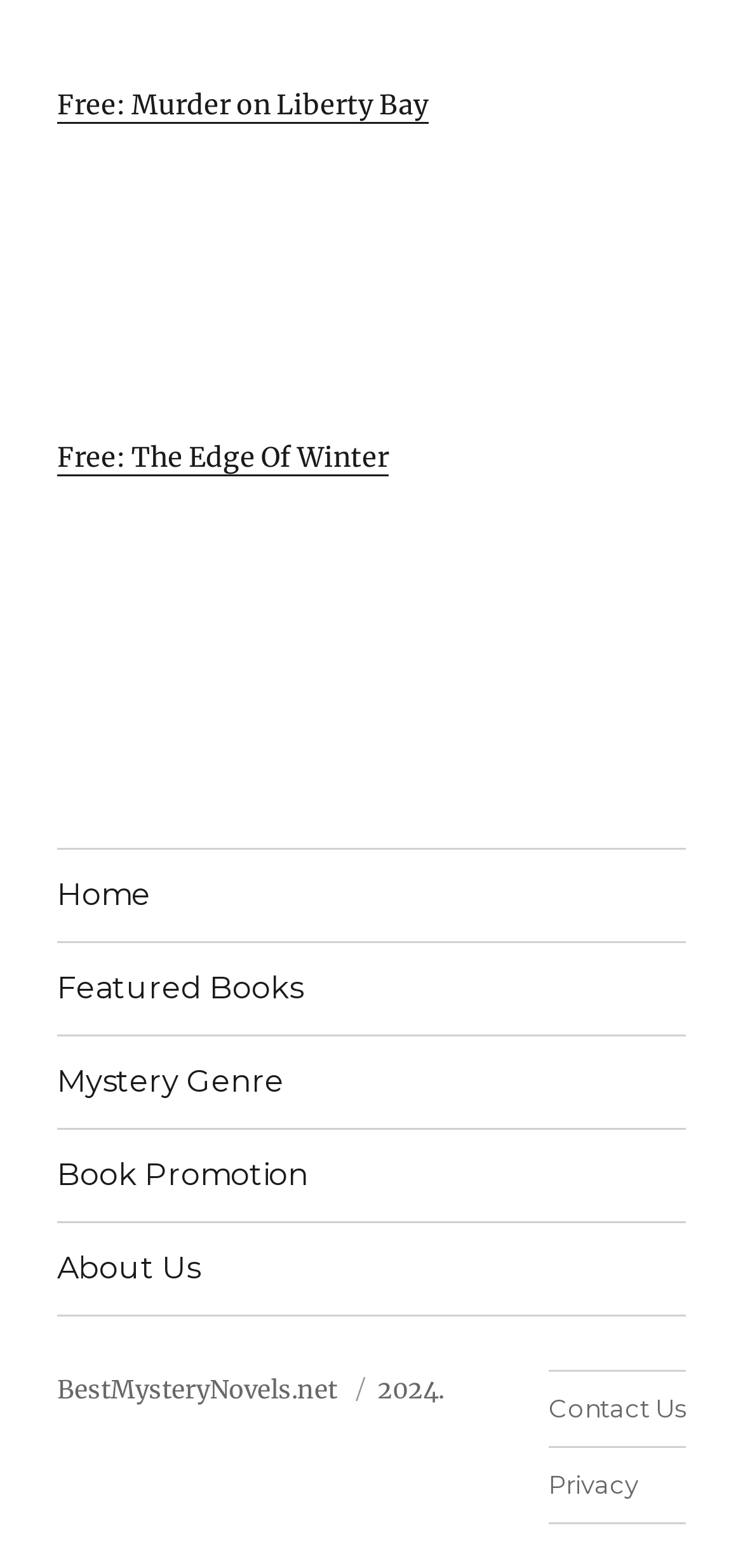Find the bounding box coordinates for the element described here: "About Us".

[0.077, 0.78, 0.923, 0.838]